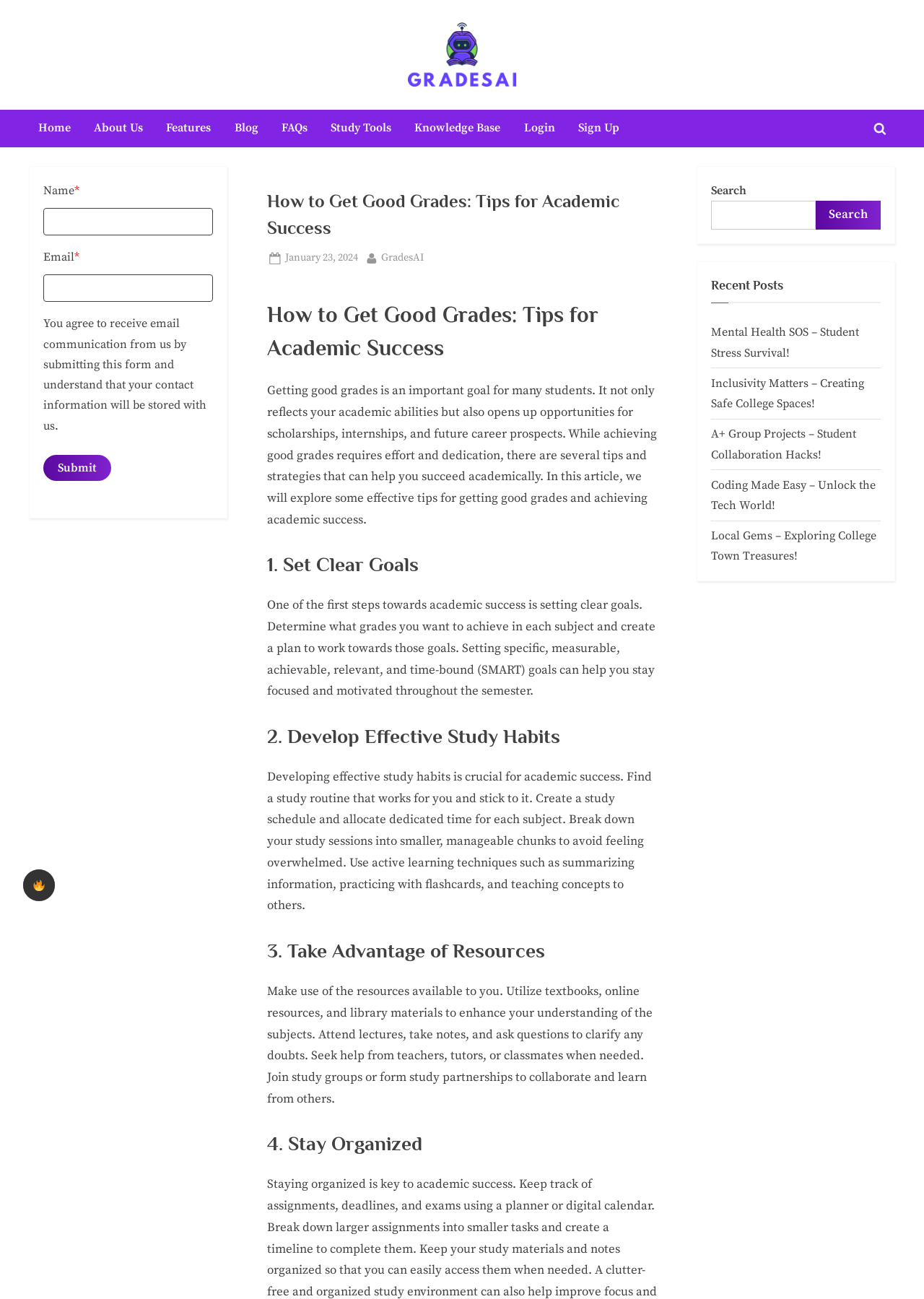Find the bounding box coordinates of the element to click in order to complete the given instruction: "Search for a keyword."

None